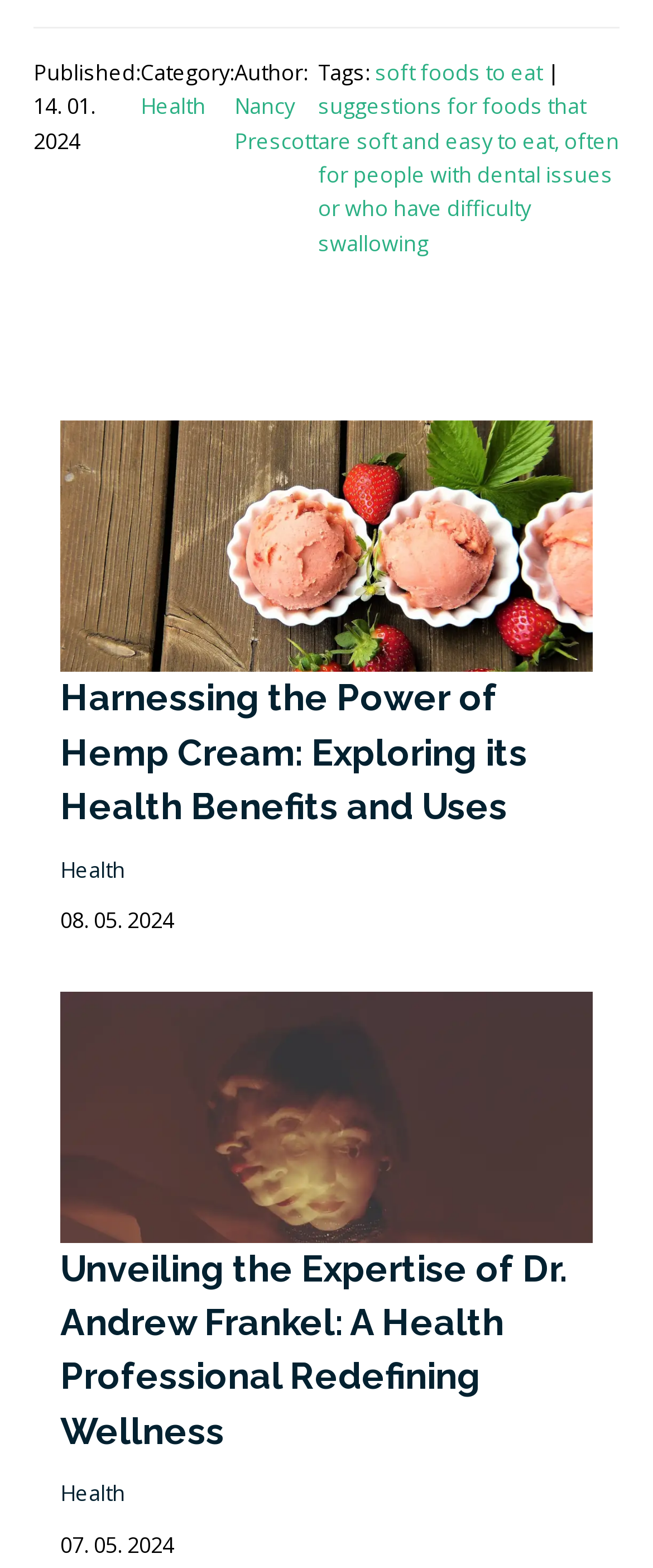What is the topic of the first article?
Please look at the screenshot and answer using one word or phrase.

Hemp Cream